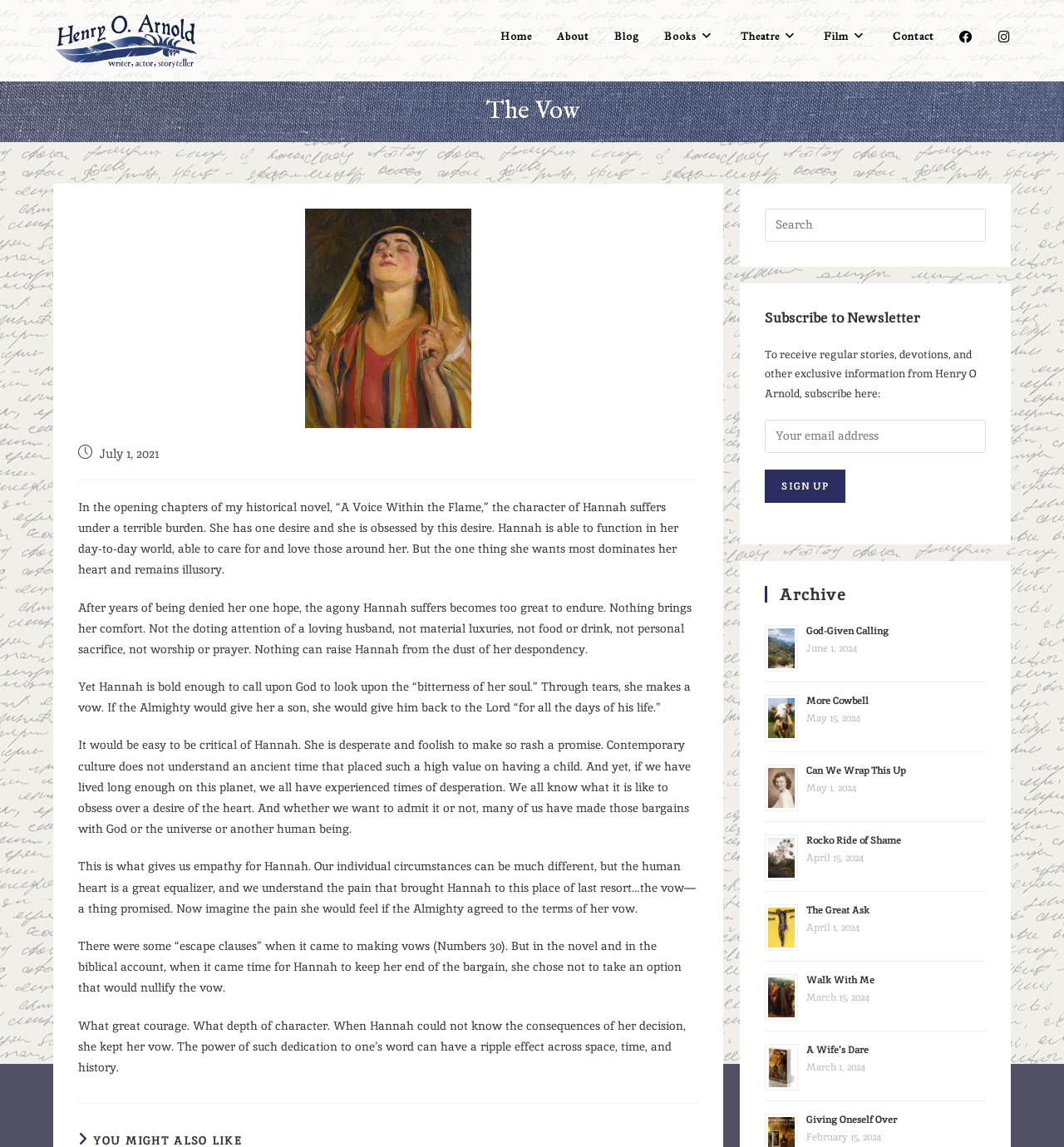What is the topic of the blog post?
Refer to the image and give a detailed answer to the query.

The topic of the blog post is 'The Vow' as indicated by the heading 'The Vow' on the page, which is followed by a description of the vow made by Hannah in the biblical account.